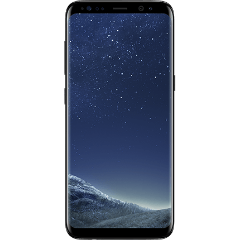What type of display does the Galaxy S8+ have?
Give a one-word or short-phrase answer derived from the screenshot.

Super AMOLED